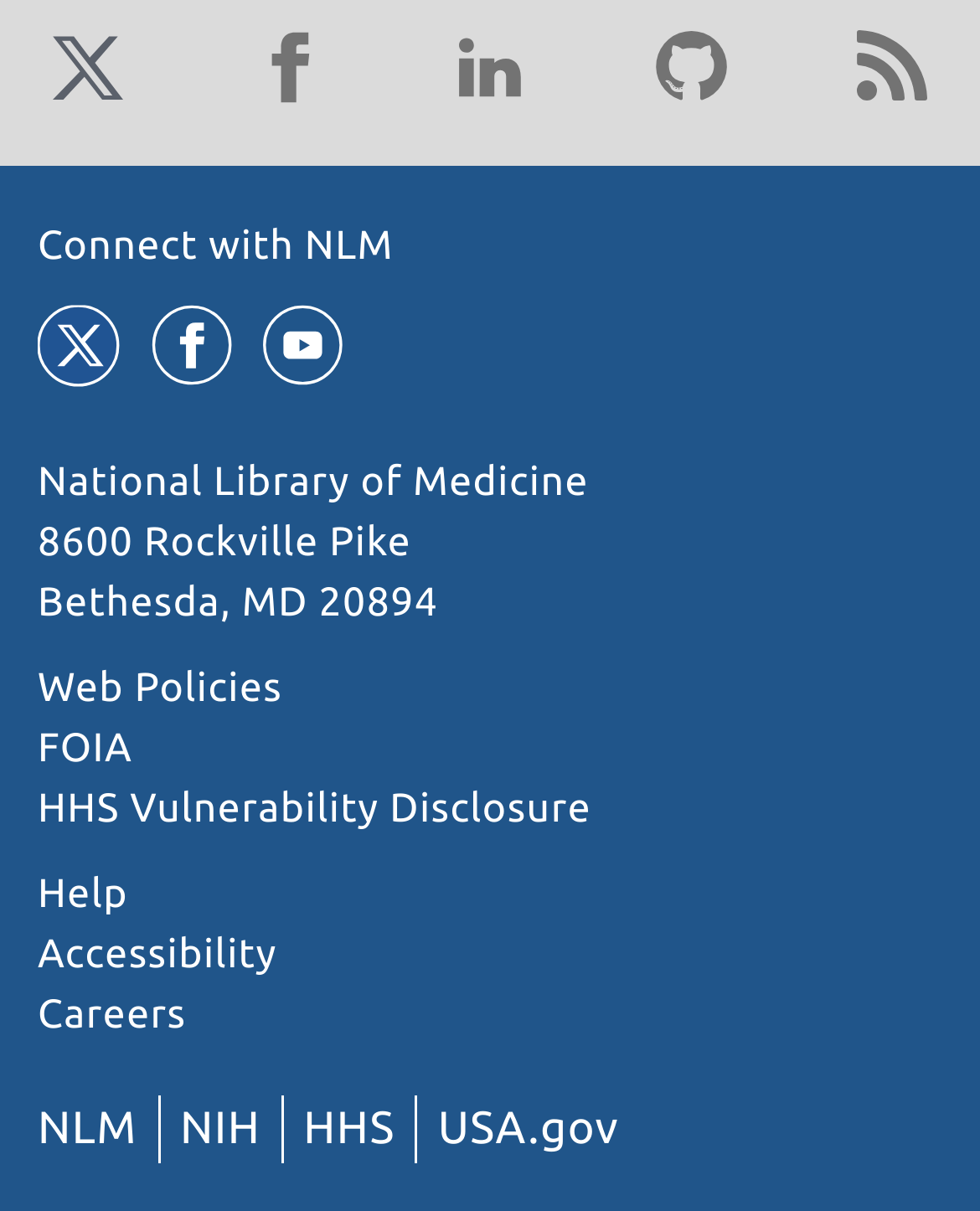How many links are there in the footer section?
We need a detailed and exhaustive answer to the question. Please elaborate.

I counted the number of links in the footer section by looking at the links with text 'Web Policies', 'FOIA', 'HHS Vulnerability Disclosure', 'Help', 'Accessibility', 'Careers', 'NLM', 'NIH', and 'HHS'.